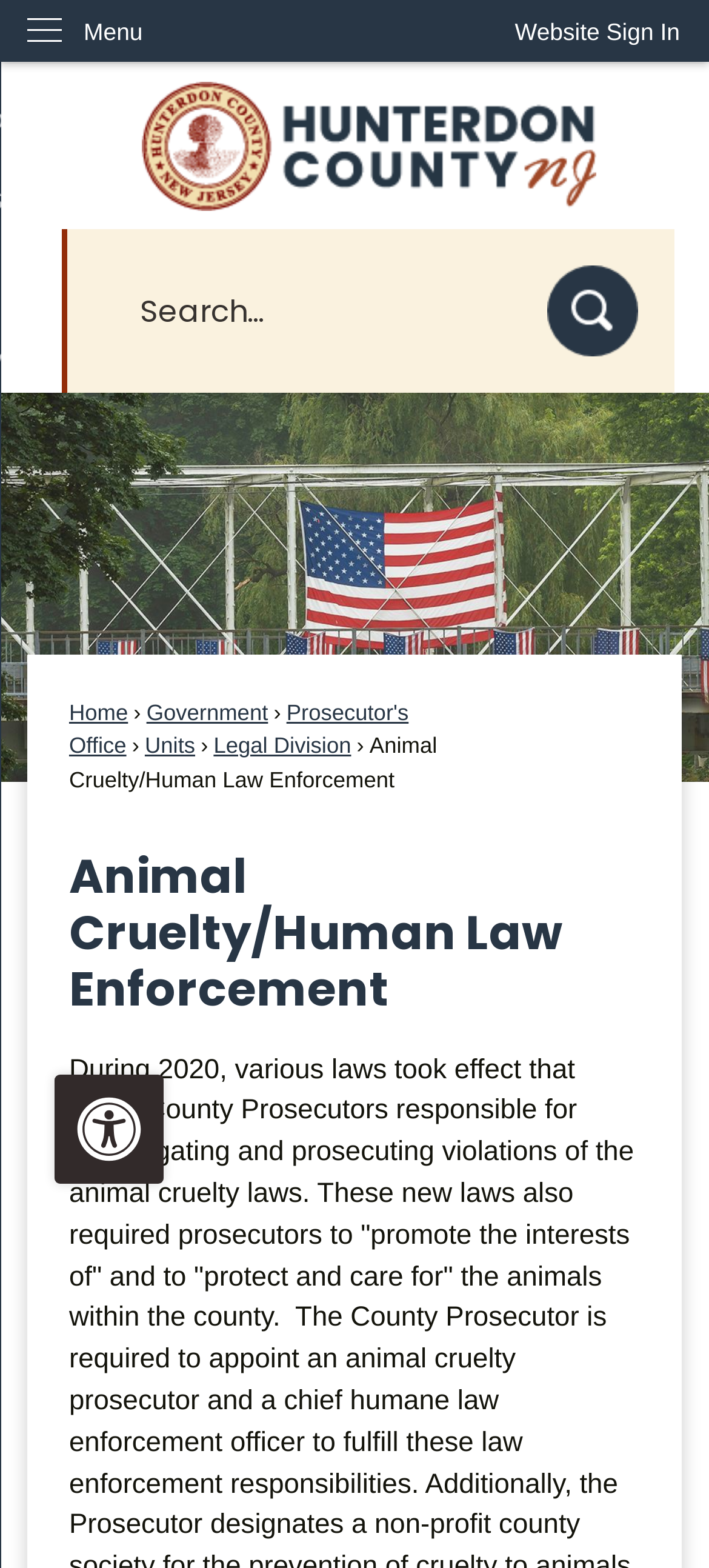What is the theme of the webpage's content?
Look at the image and construct a detailed response to the question.

The webpage has a heading that reads 'Animal Cruelty/Human Law Enforcement' and a subheading with the same text. This suggests that the webpage's content is focused on the topic of animal cruelty and its relation to law enforcement.